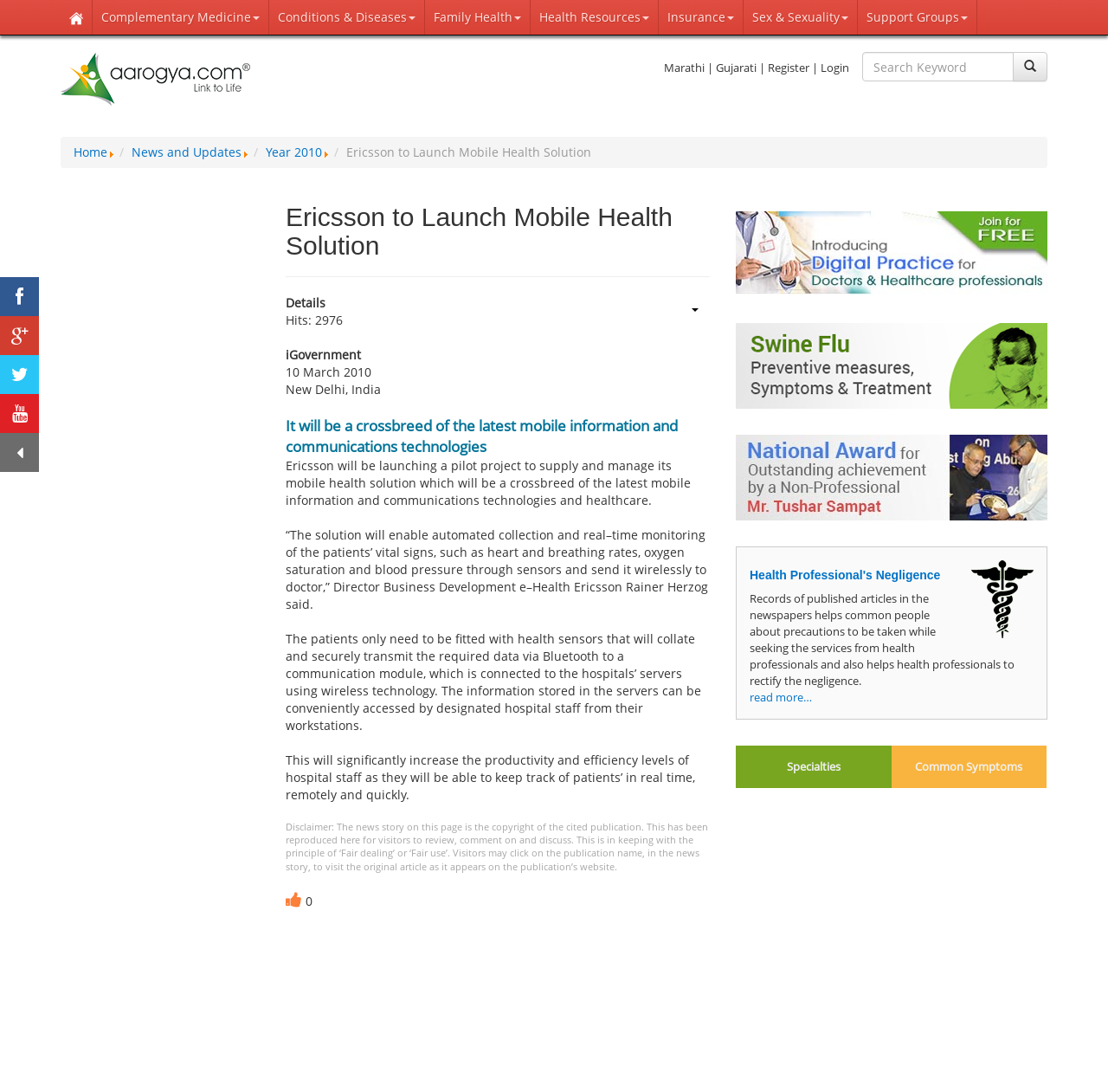How many images are there in the right sidebar?
Based on the screenshot, give a detailed explanation to answer the question.

The right sidebar contains images for 'Introducing Digital Practice for Doctors & Healthcare professionals', 'Swine Flu', 'National Award for Outstanding achievement by a Non-Professional - Tushar Sampat', and 'Health Professional's Negligence', making a total of 4 images.